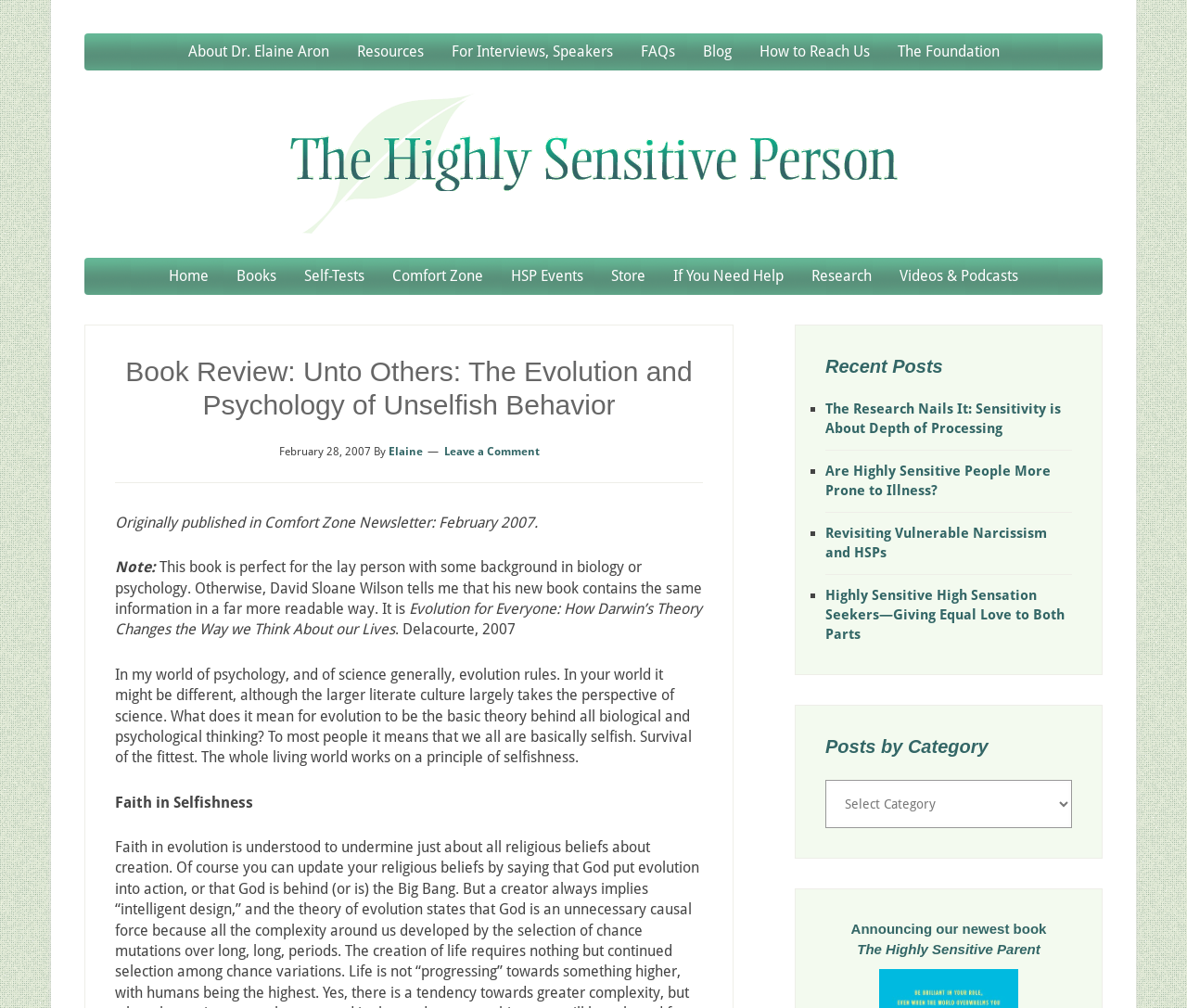Find the bounding box coordinates of the clickable element required to execute the following instruction: "Leave a comment on the book review". Provide the coordinates as four float numbers between 0 and 1, i.e., [left, top, right, bottom].

[0.374, 0.442, 0.454, 0.454]